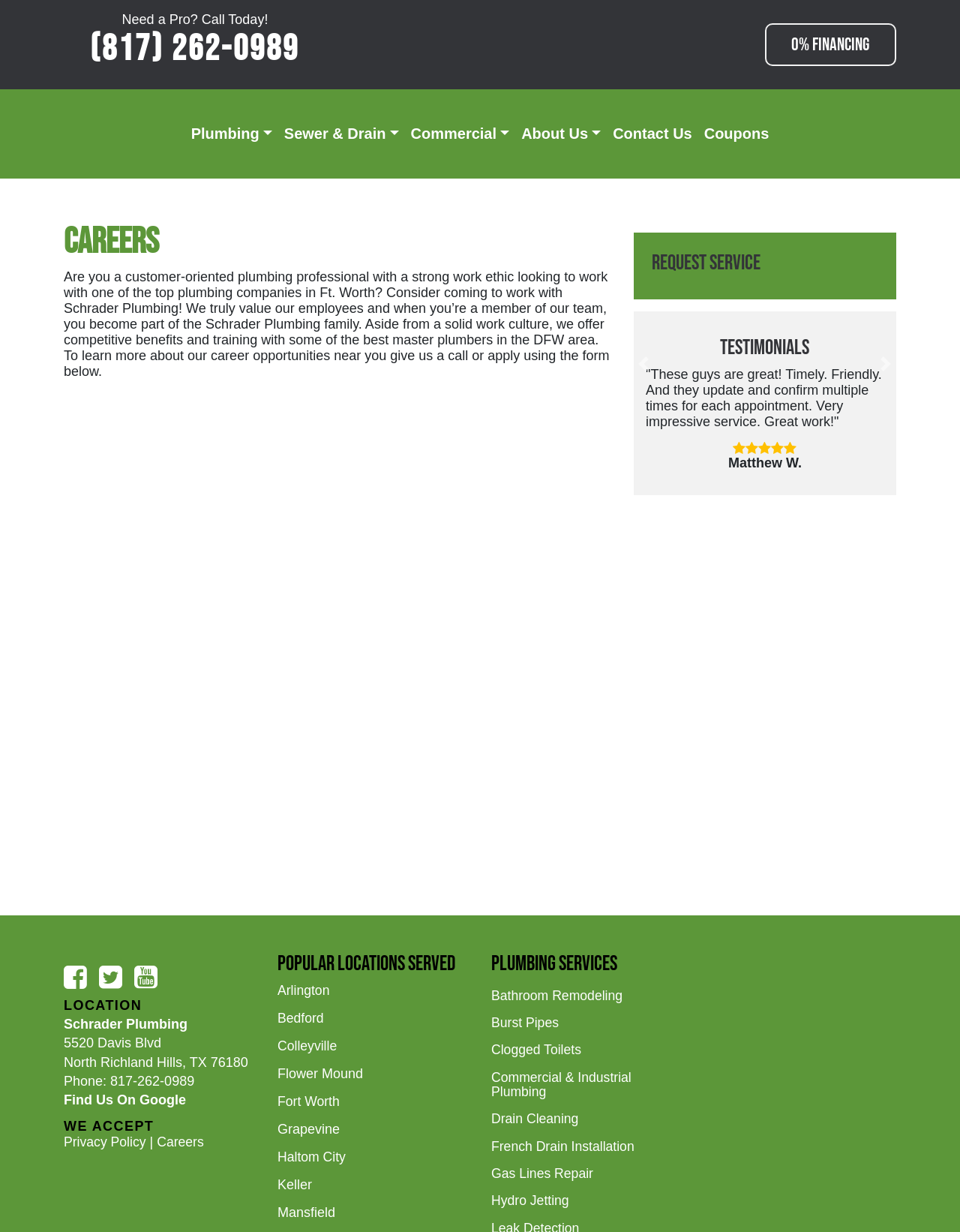Indicate the bounding box coordinates of the clickable region to achieve the following instruction: "Find the location on Google."

[0.066, 0.885, 0.266, 0.901]